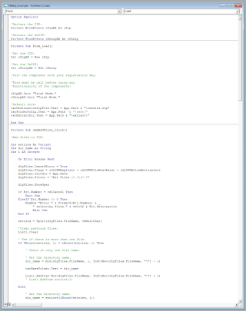What programming language is used in the code snippet?
Based on the visual details in the image, please answer the question thoroughly.

The code snippet appears to be part of a programming environment, showcasing various programming constructs such as subroutines, variables, and data handling techniques, which are characteristic of the Visual Basic 6 programming language.